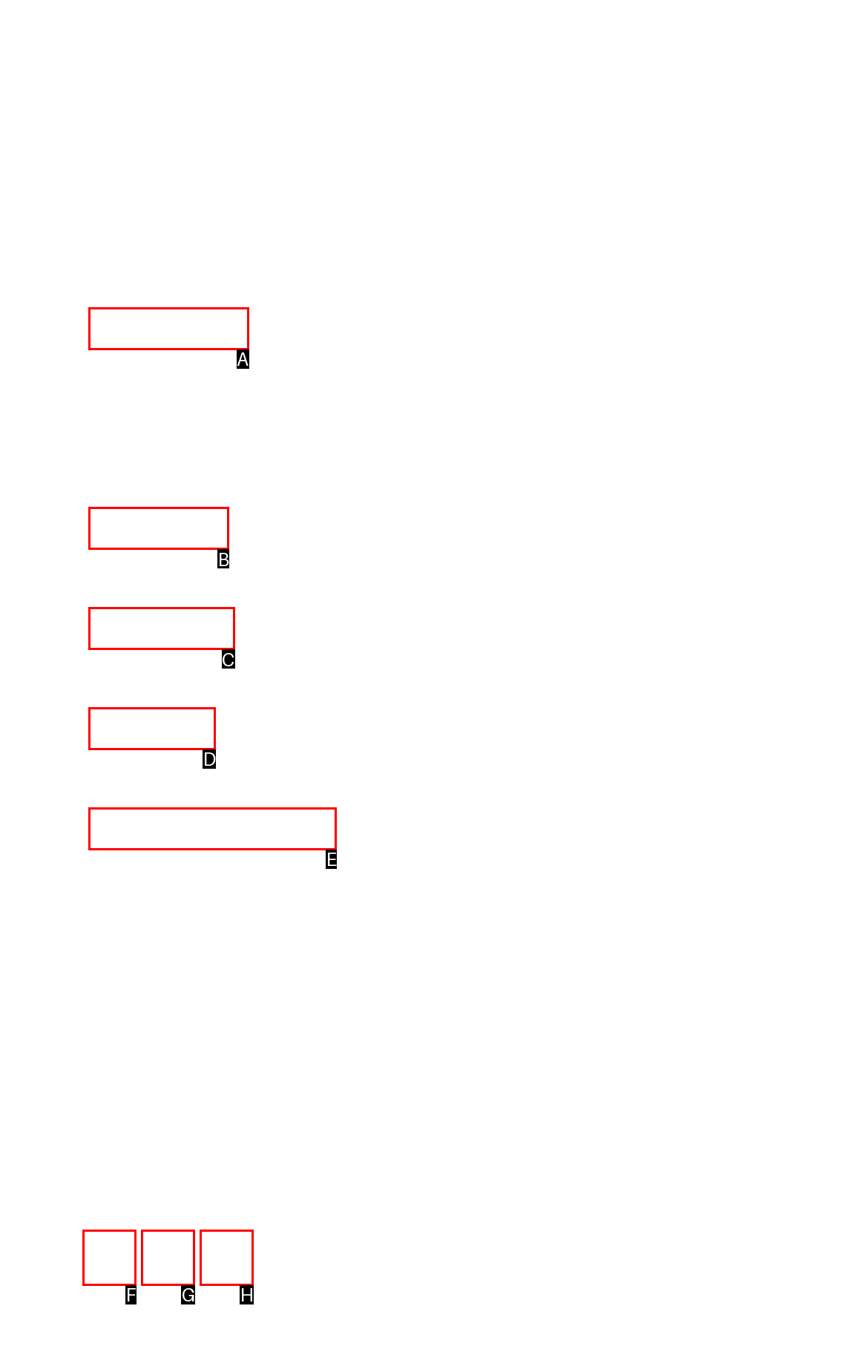Identify the matching UI element based on the description: Privacy Policy
Reply with the letter from the available choices.

E